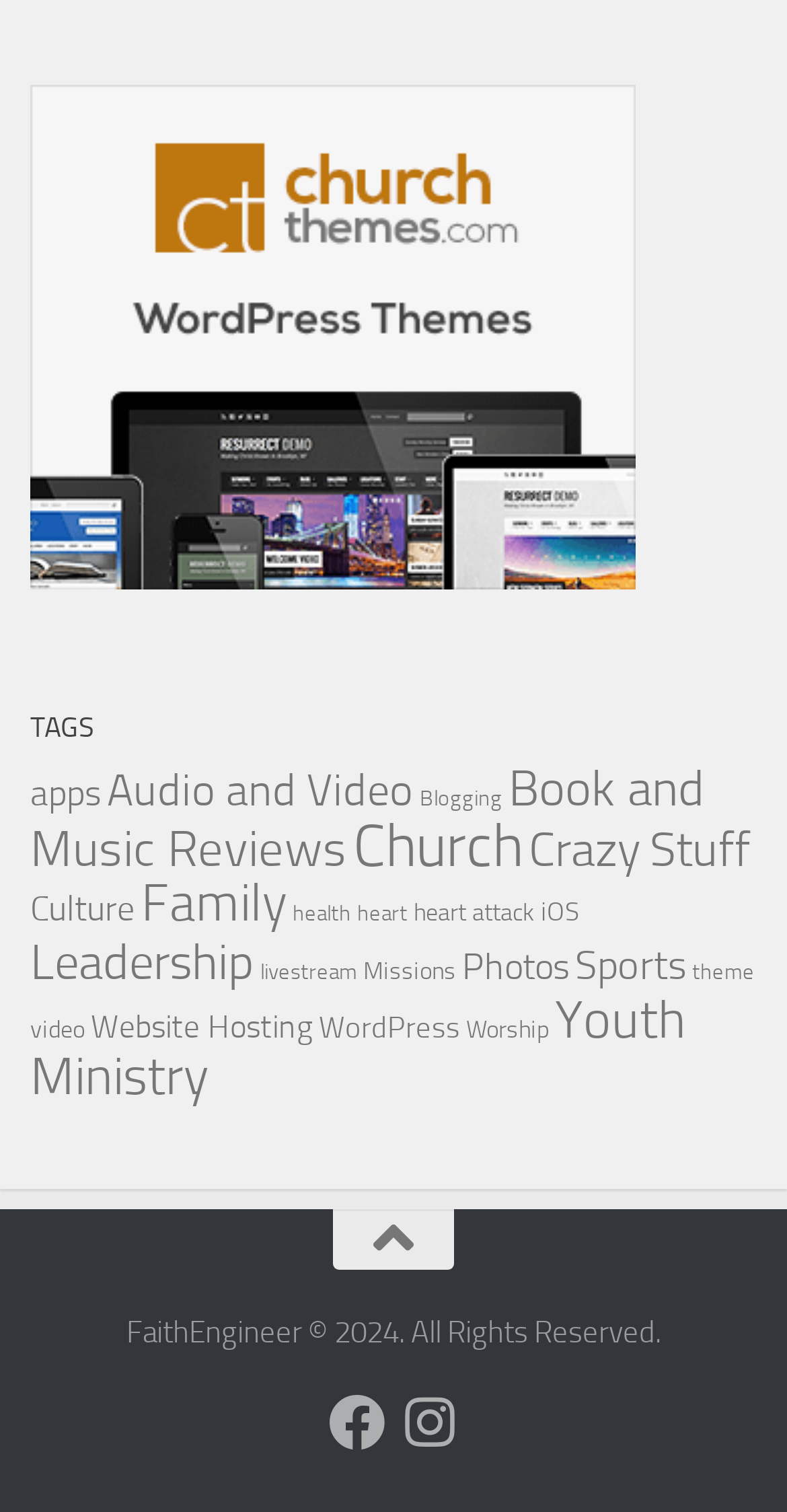What is the category with the most items?
Examine the image and provide an in-depth answer to the question.

By examining the links on the webpage, I found that the category 'Church' has the most items, with 370 items listed.